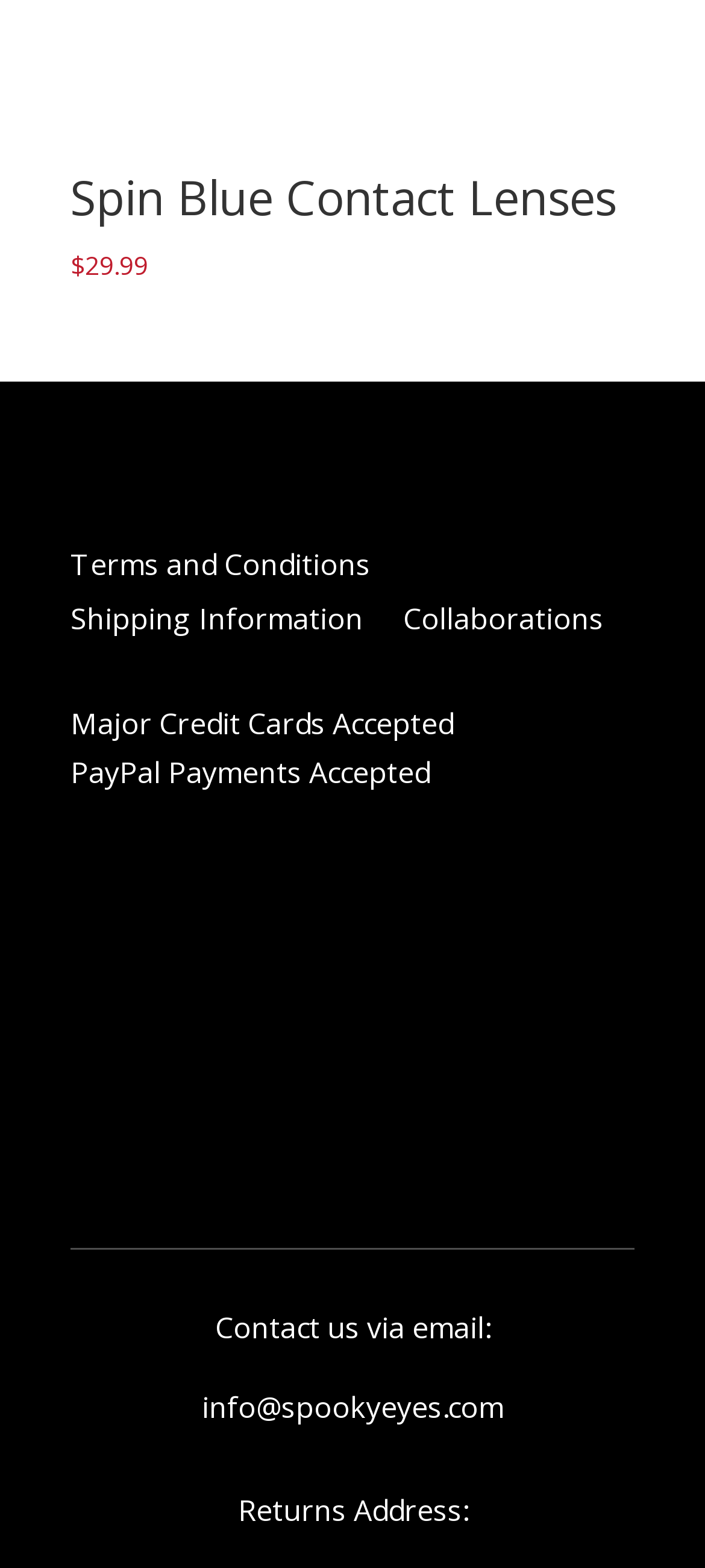Please provide a comprehensive answer to the question below using the information from the image: What is the image below the payment information?

I found the image by looking at the section below the payment information. The image is located within a table cell and is described as a 'PayPal Acceptance Mark', indicating that it is a logo or icon representing PayPal's acceptance.